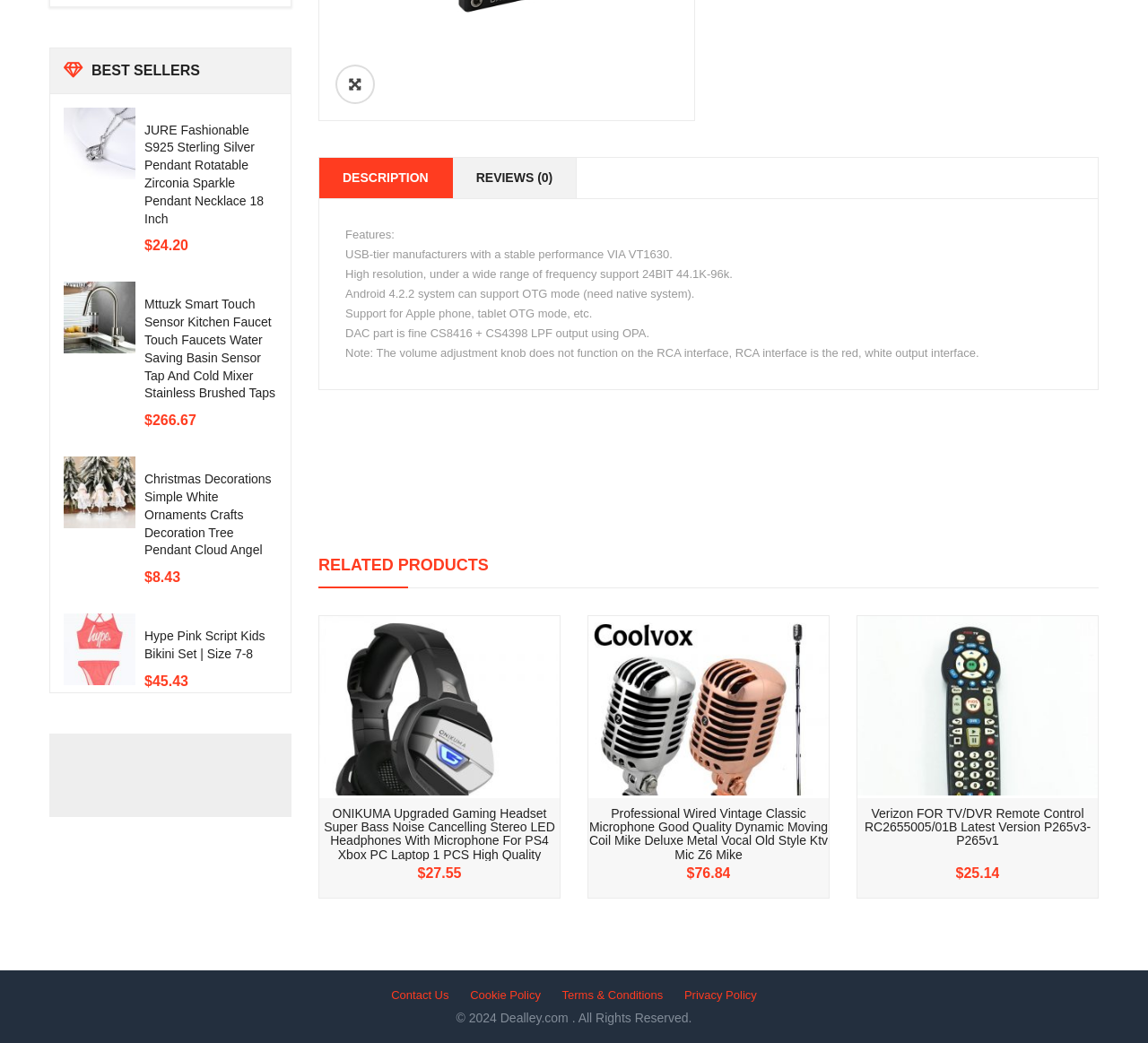Identify the bounding box of the UI component described as: "Privacy Policy".

[0.596, 0.947, 0.659, 0.96]